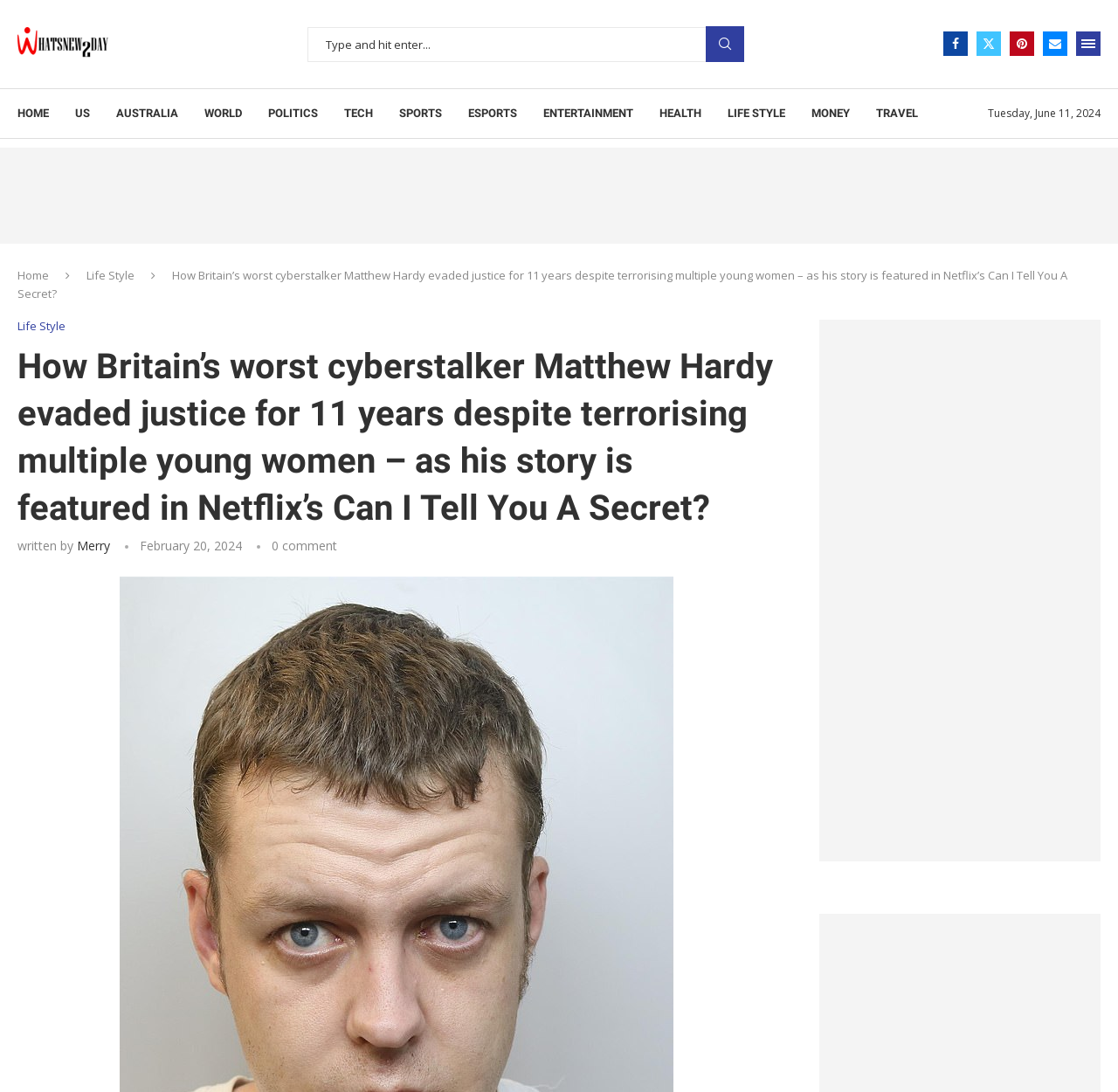Please find and report the primary heading text from the webpage.

How Britain’s worst cyberstalker Matthew Hardy evaded justice for 11 years despite terrorising multiple young women – as his story is featured in Netflix’s Can I Tell You A Secret?